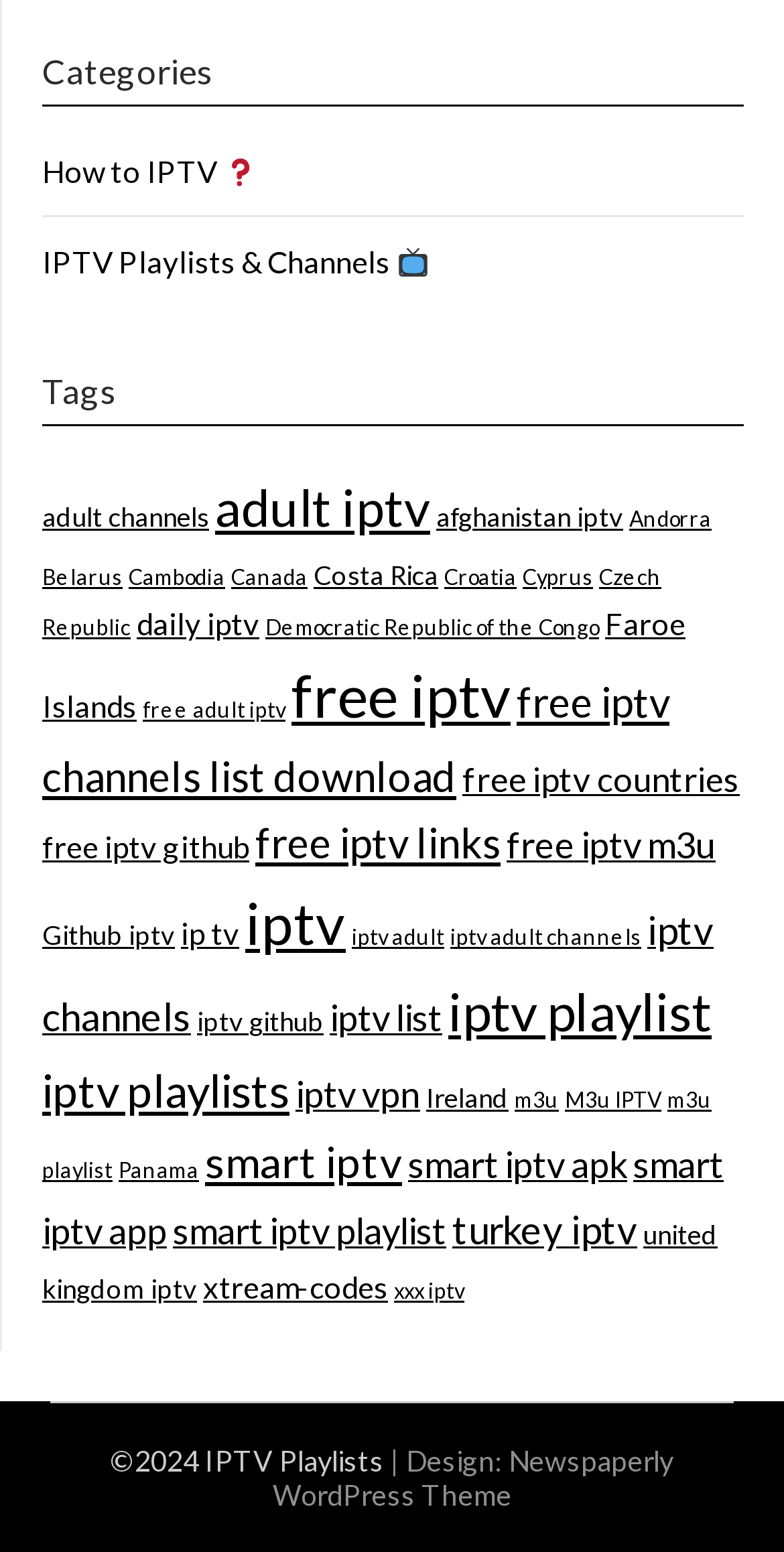Please identify the bounding box coordinates of the element that needs to be clicked to perform the following instruction: "Click on 'How to IPTV ❓'".

[0.054, 0.099, 0.328, 0.122]